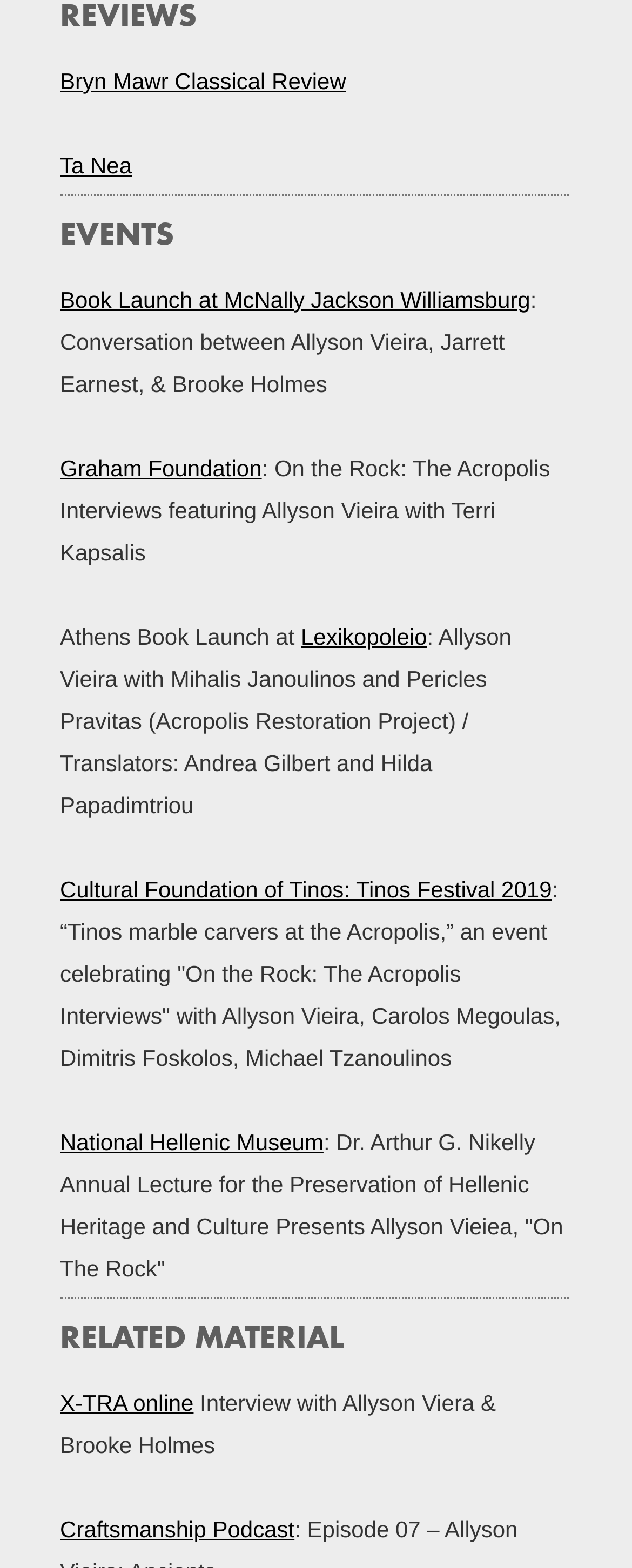What is the name of the Greek newspaper mentioned?
Respond with a short answer, either a single word or a phrase, based on the image.

Ta Nea